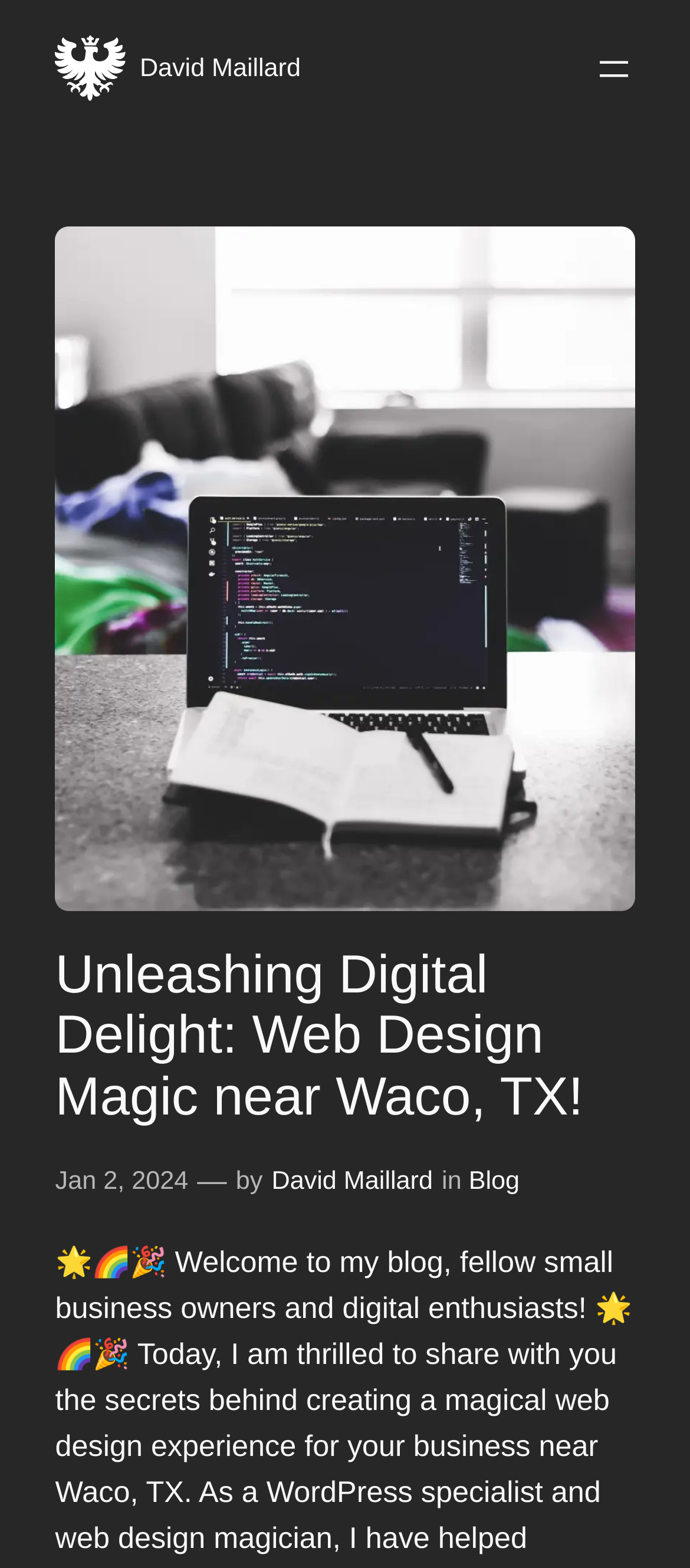Provide a brief response to the question using a single word or phrase: 
What is the name of the author?

David Maillard